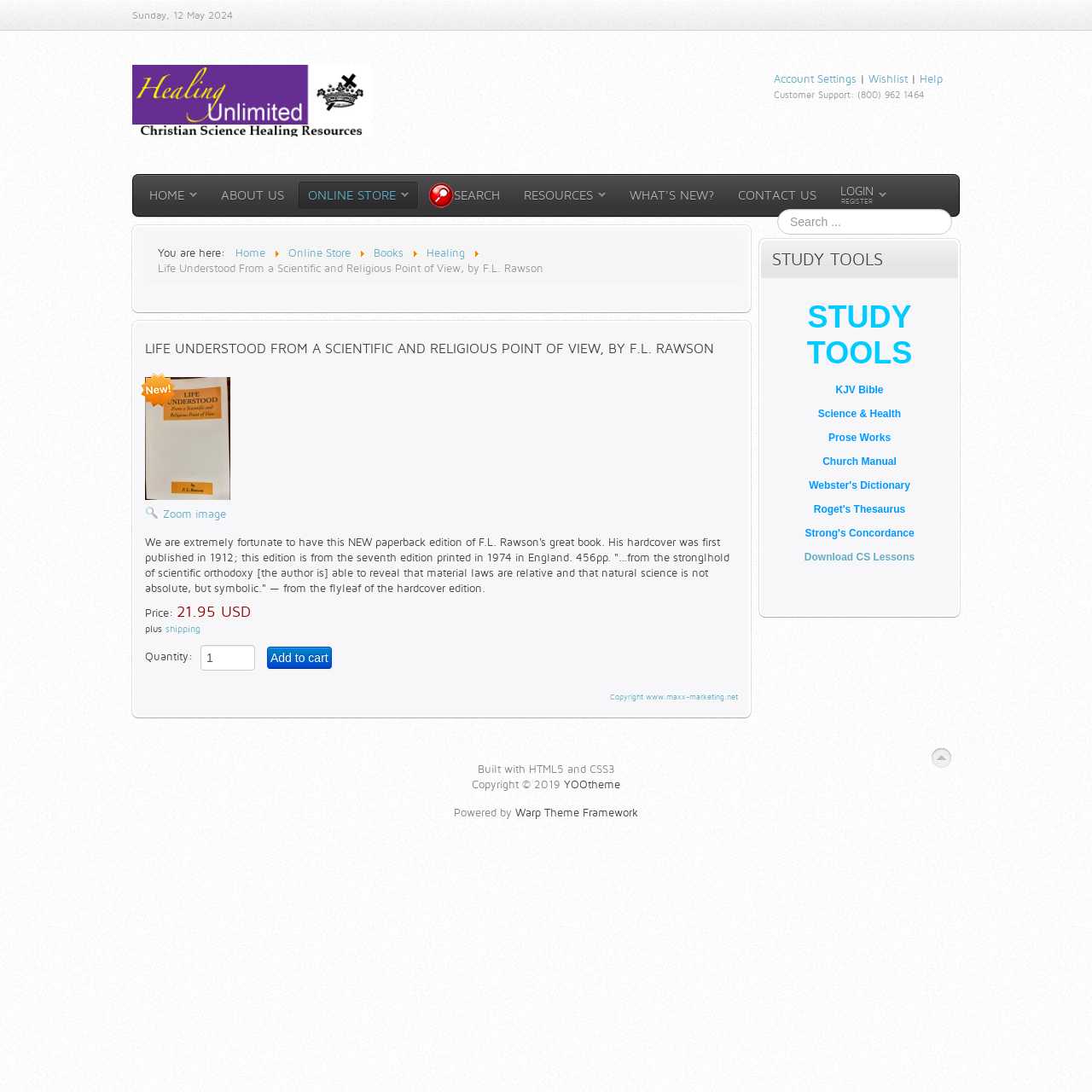Determine the bounding box coordinates of the clickable element necessary to fulfill the instruction: "View the book details". Provide the coordinates as four float numbers within the 0 to 1 range, i.e., [left, top, right, bottom].

[0.133, 0.448, 0.305, 0.481]